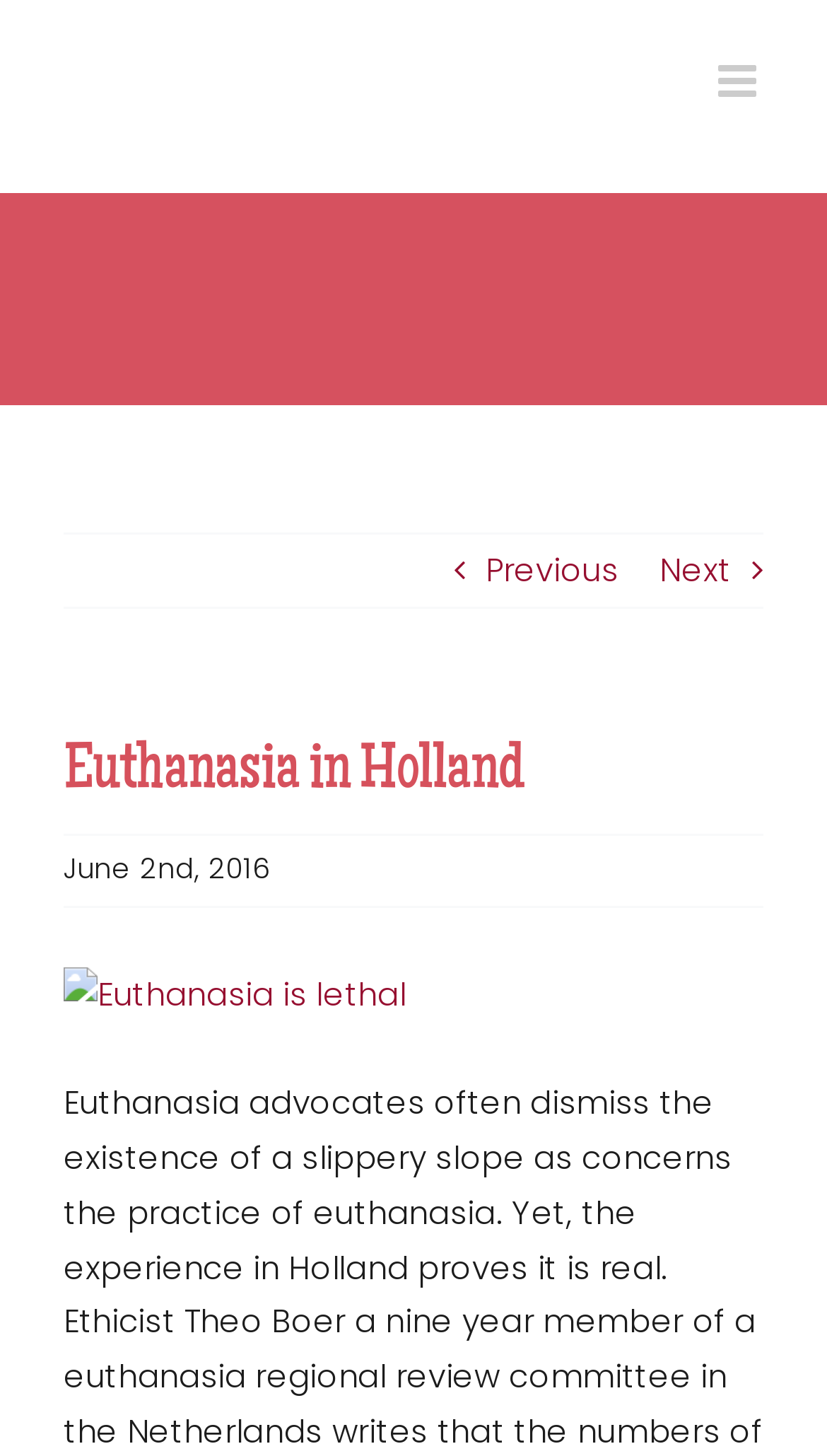Bounding box coordinates are specified in the format (top-left x, top-left y, bottom-right x, bottom-right y). All values are floating point numbers bounded between 0 and 1. Please provide the bounding box coordinate of the region this sentence describes: Previous

[0.587, 0.366, 0.748, 0.416]